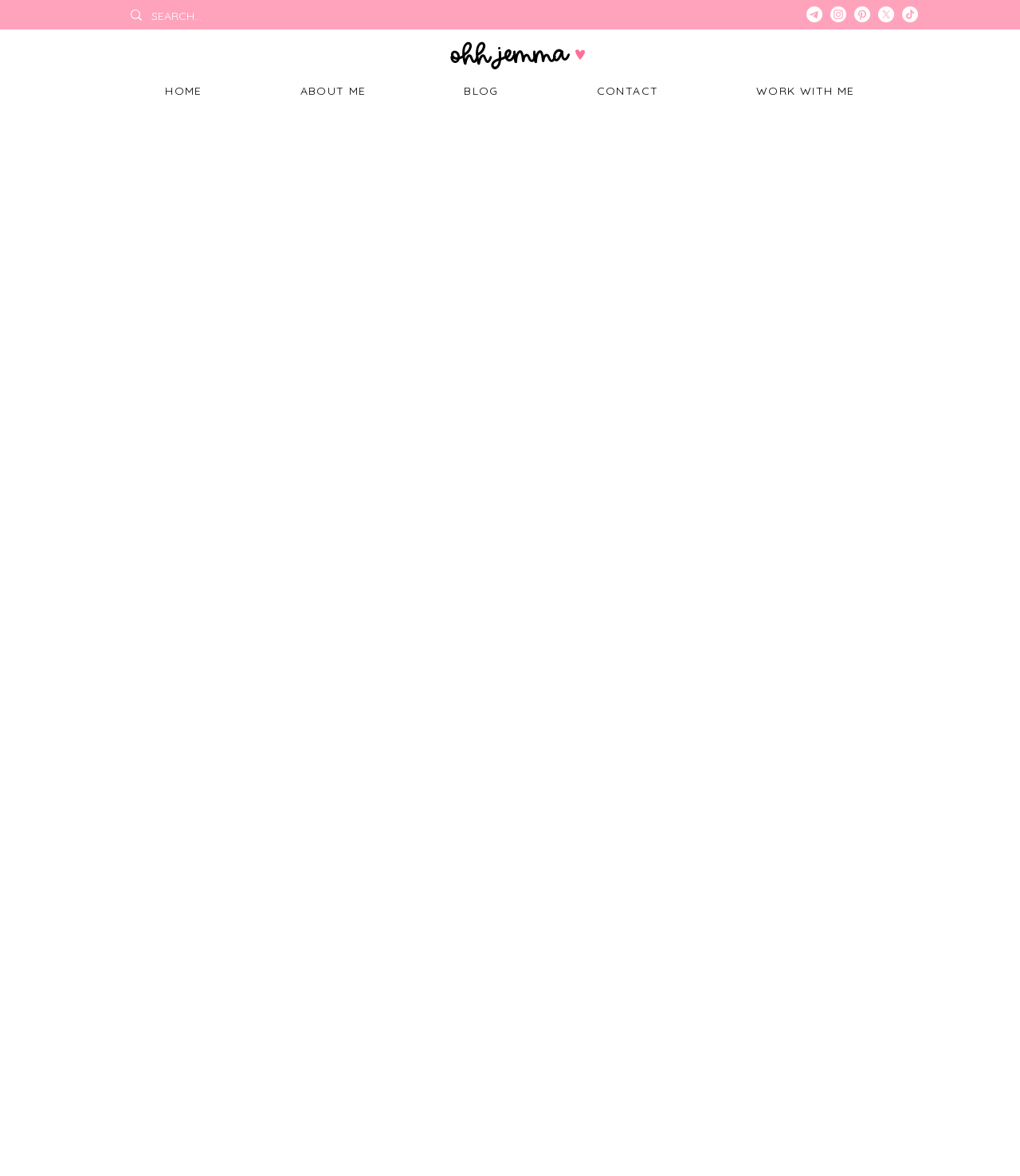Please provide the bounding box coordinates for the element that needs to be clicked to perform the instruction: "visit the blog". The coordinates must consist of four float numbers between 0 and 1, formatted as [left, top, right, bottom].

[0.41, 0.062, 0.534, 0.093]